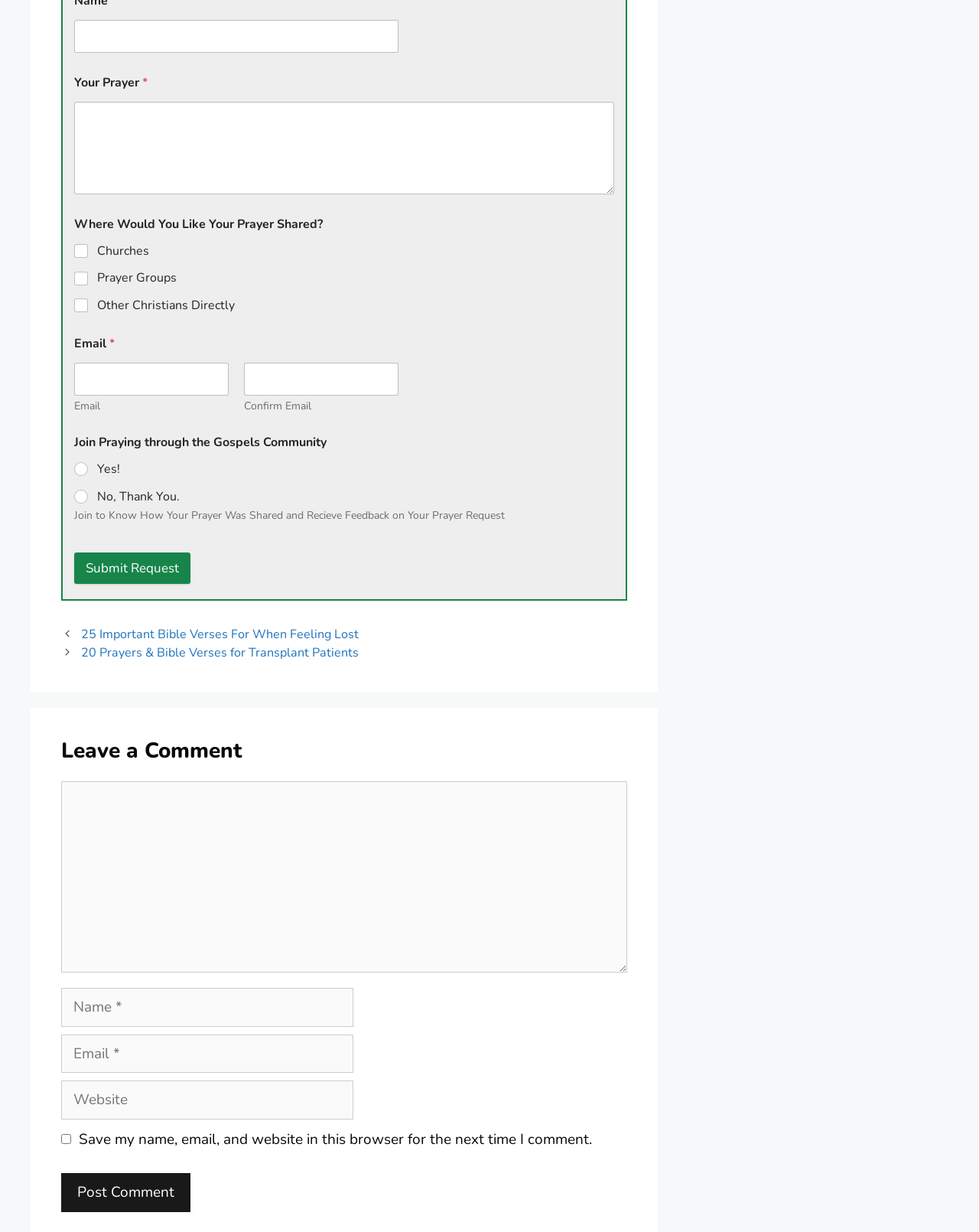Please identify the coordinates of the bounding box that should be clicked to fulfill this instruction: "Select where to share your prayer".

[0.076, 0.176, 0.627, 0.255]